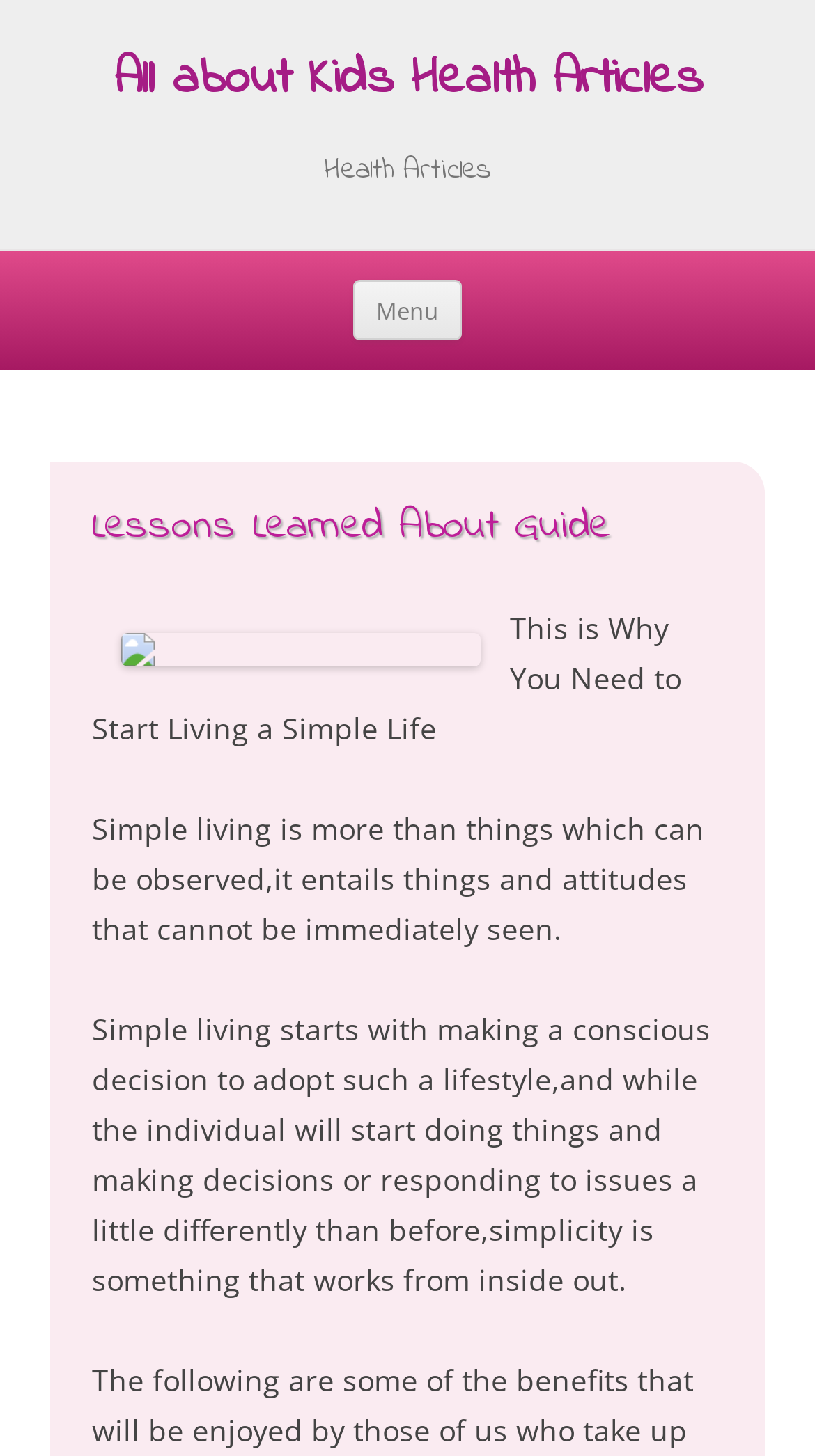What is the benefit of simple living?
Please provide a single word or phrase in response based on the screenshot.

Various benefits